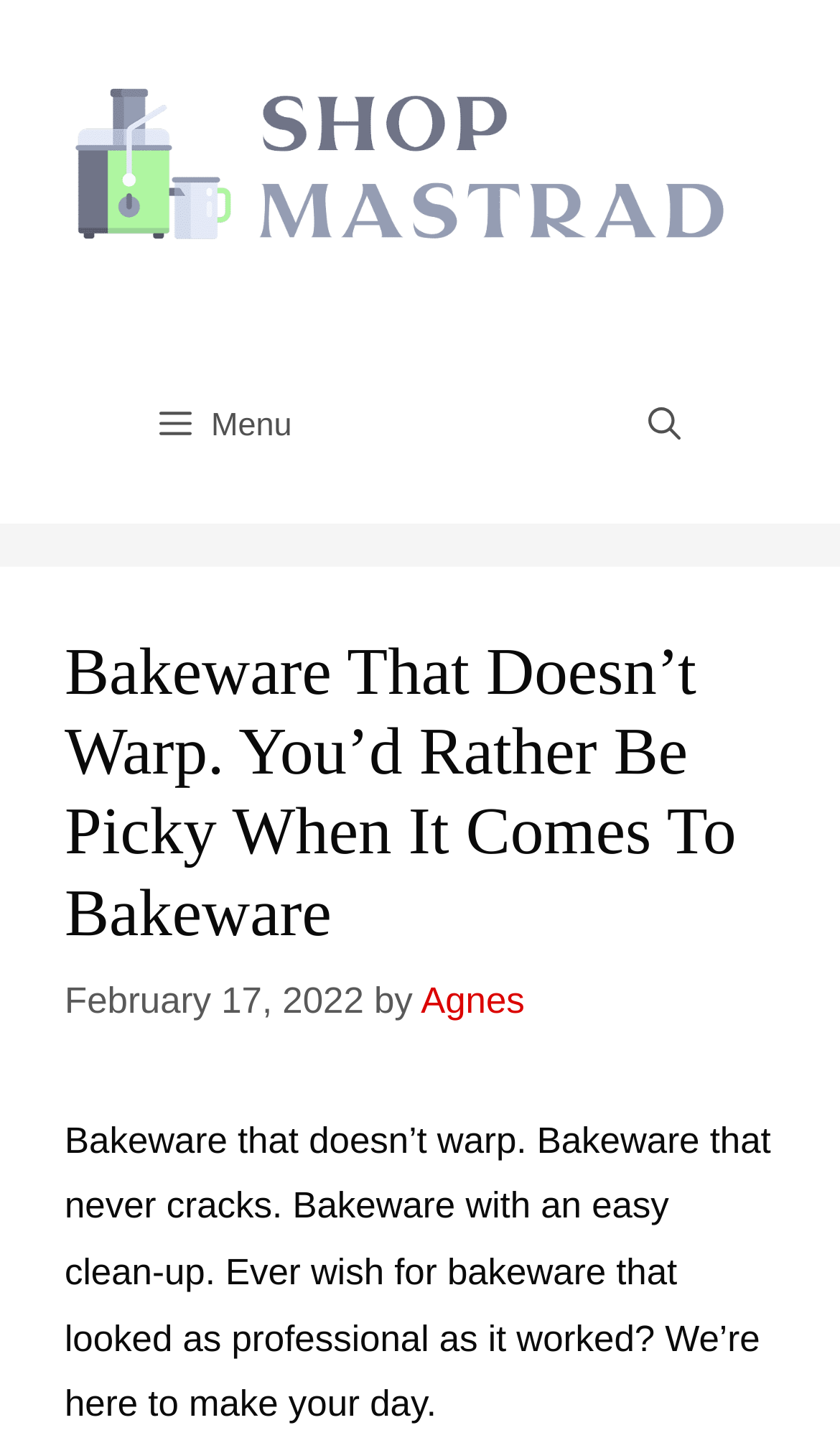Give a one-word or one-phrase response to the question: 
What is the primary navigation menu button's text?

Menu